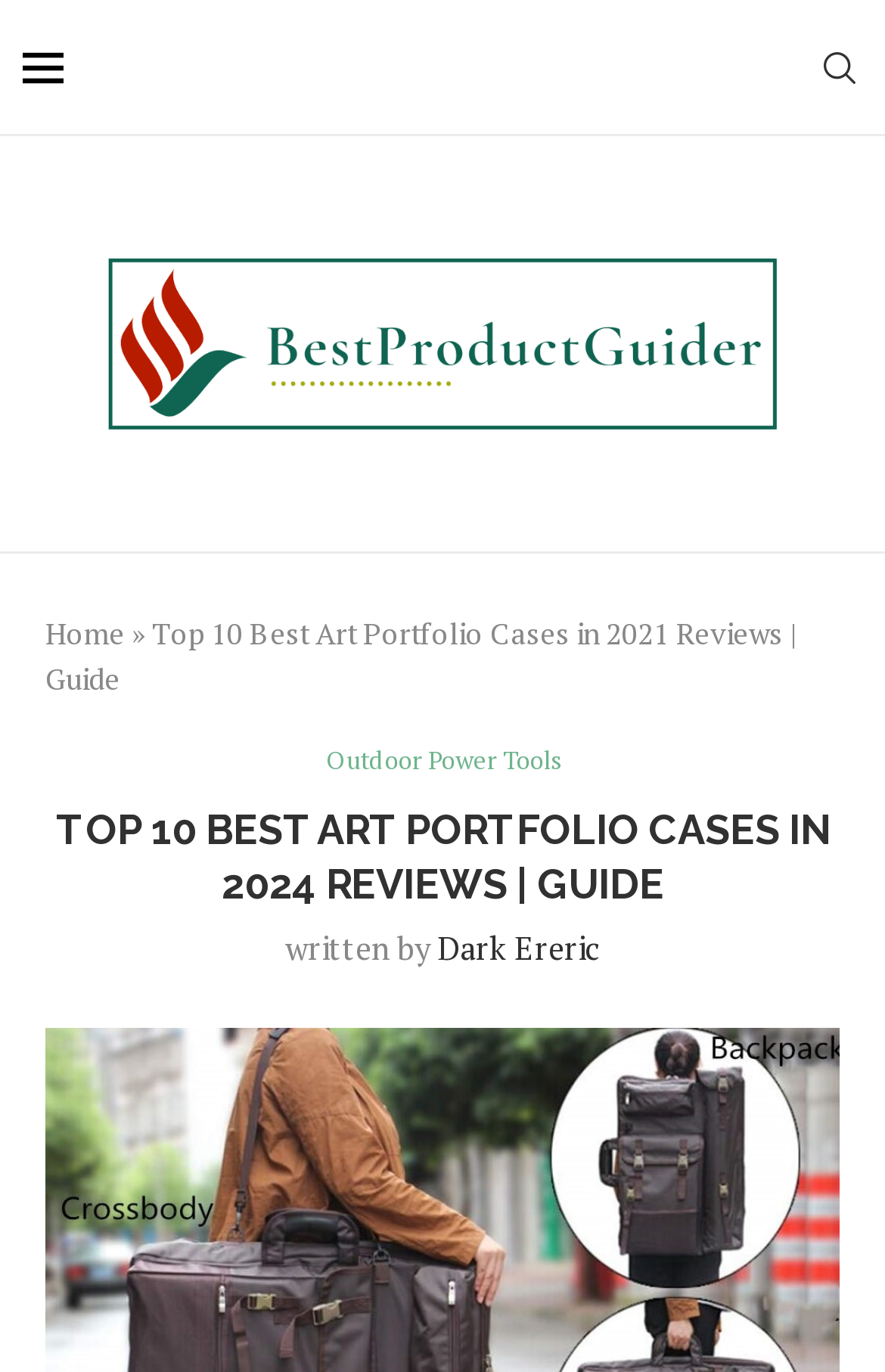Give the bounding box coordinates for the element described as: "Home".

[0.051, 0.447, 0.141, 0.477]